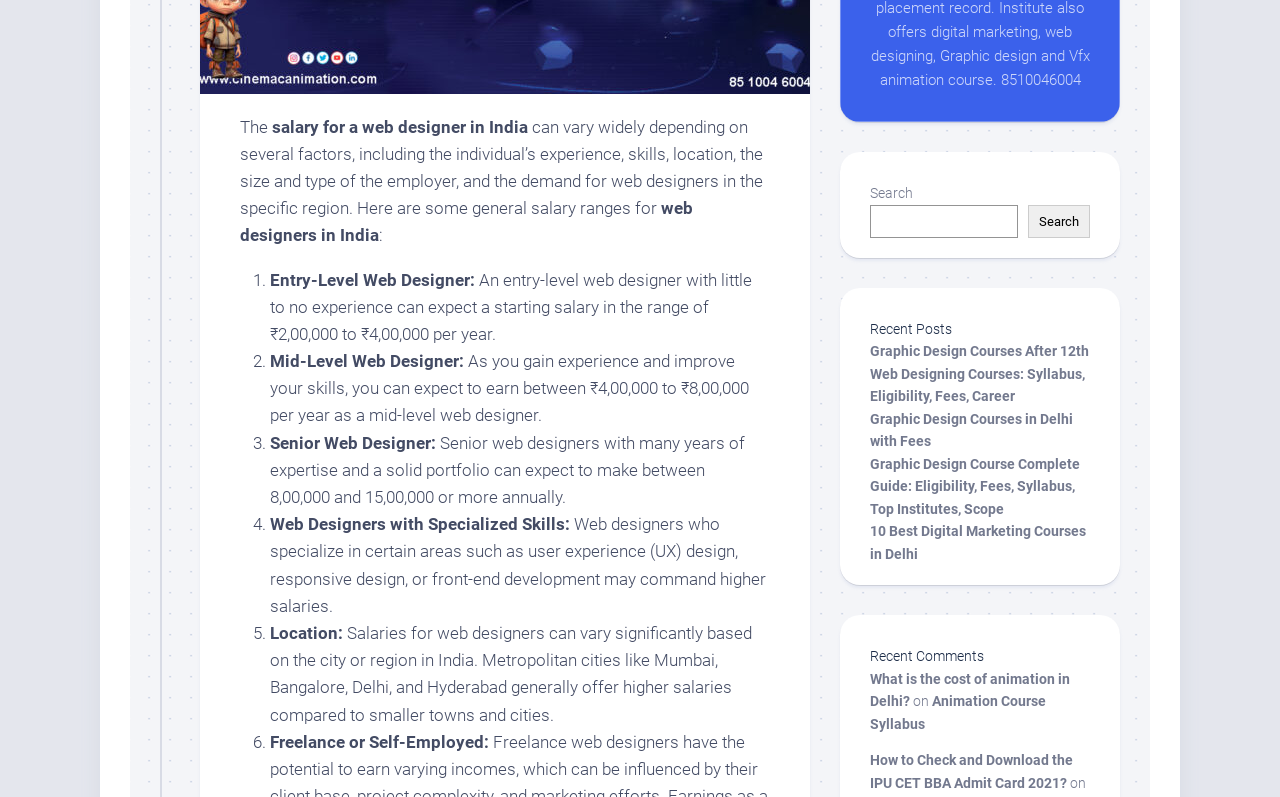Using the description: "parent_node: Search name="s"", identify the bounding box of the corresponding UI element in the screenshot.

[0.68, 0.257, 0.795, 0.298]